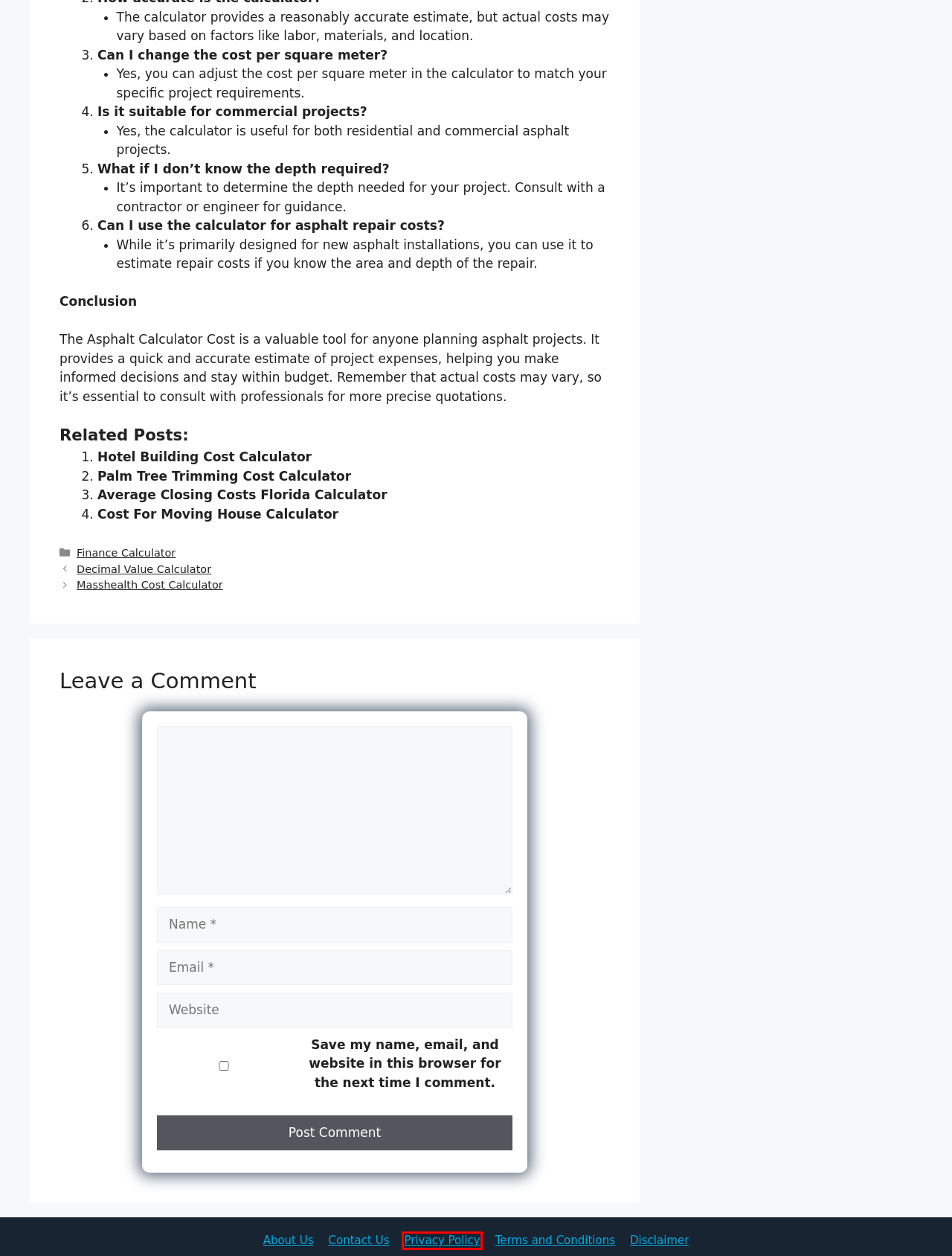You are presented with a screenshot of a webpage containing a red bounding box around a particular UI element. Select the best webpage description that matches the new webpage after clicking the element within the bounding box. Here are the candidates:
A. Decimal Value Calculator - Certified Calculator
B. Masshealth Cost Calculator - Certified Calculator
C. Hotel Building Cost Calculator - Certified Calculator
D. Disclaimer - Certified Calculator
E. Average Closing Costs Florida Calculator - Certified Calculator
F. Terms and Conditions - Certified Calculator
G. Palm Tree Trimming Cost Calculator - Certified Calculator
H. Privacy Policy - Certified Calculator

H